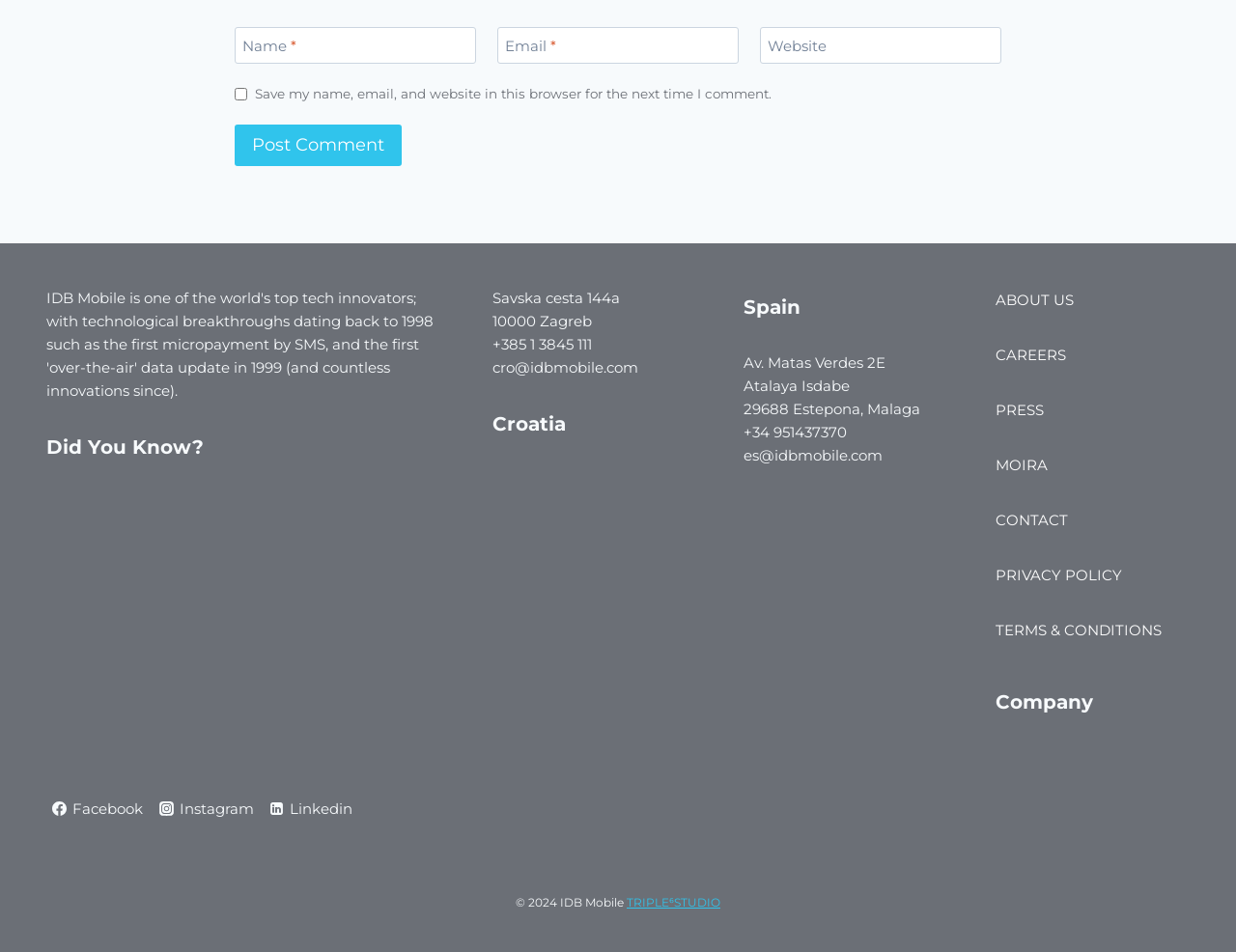Using the webpage screenshot, find the UI element described by name="submit" value="Post Comment". Provide the bounding box coordinates in the format (top-left x, top-left y, bottom-right x, bottom-right y), ensuring all values are floating point numbers between 0 and 1.

[0.19, 0.13, 0.325, 0.174]